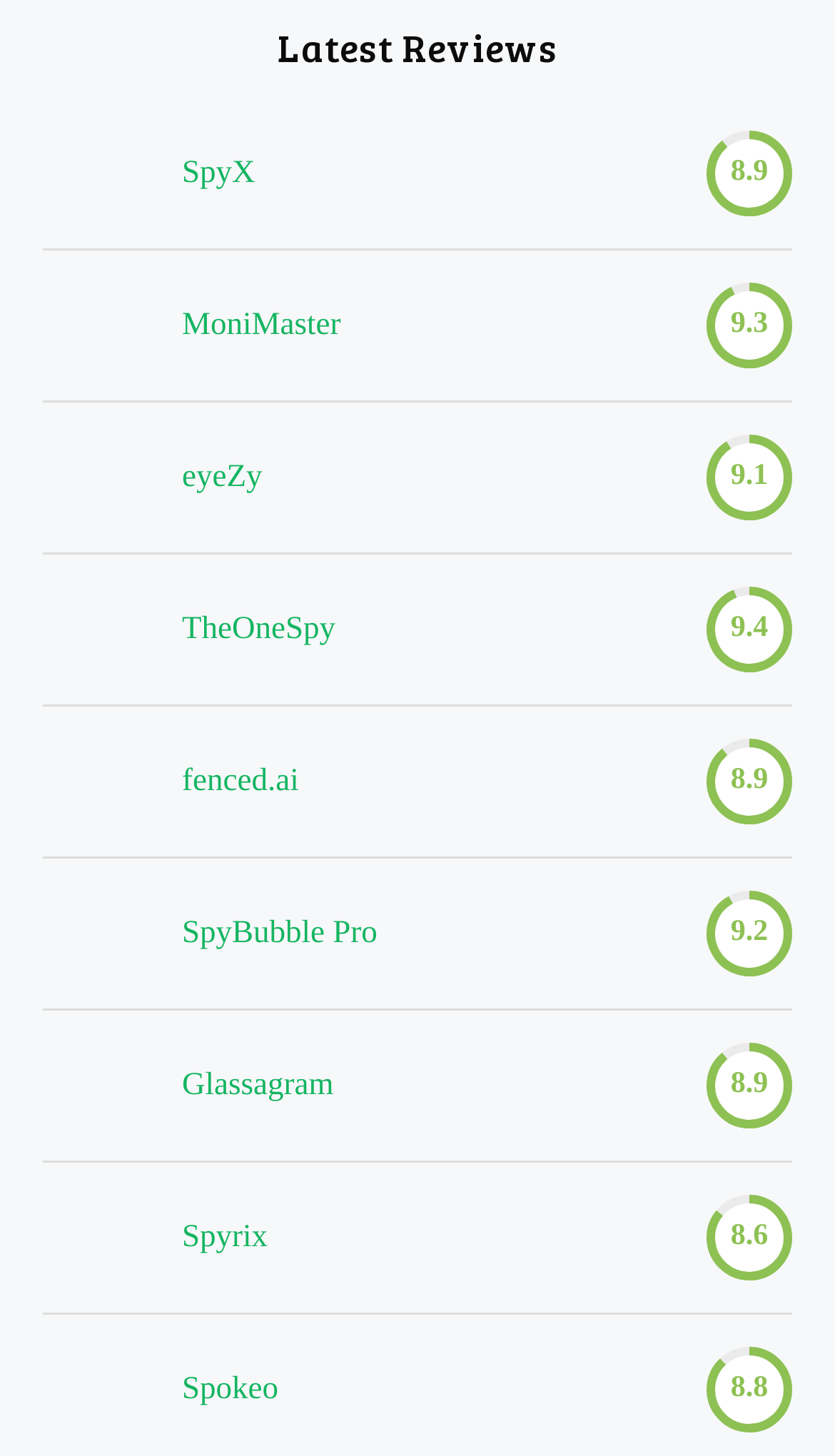Can you find the bounding box coordinates of the area I should click to execute the following instruction: "Visit fenced.ai"?

[0.051, 0.509, 0.179, 0.565]